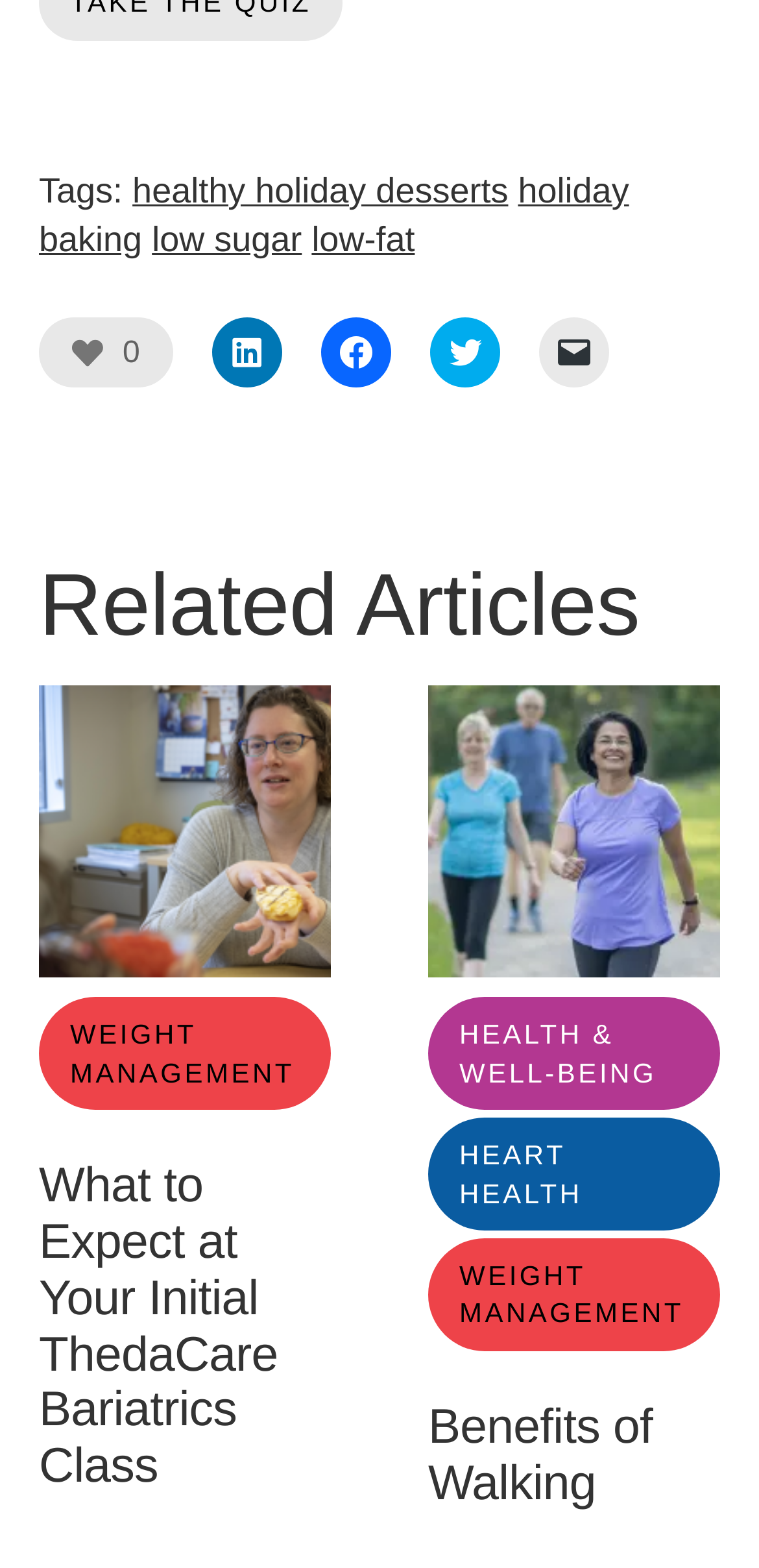Please identify the bounding box coordinates of the element I should click to complete this instruction: 'Explore the 'HEART HEALTH' category'. The coordinates should be given as four float numbers between 0 and 1, like this: [left, top, right, bottom].

[0.564, 0.713, 0.949, 0.785]